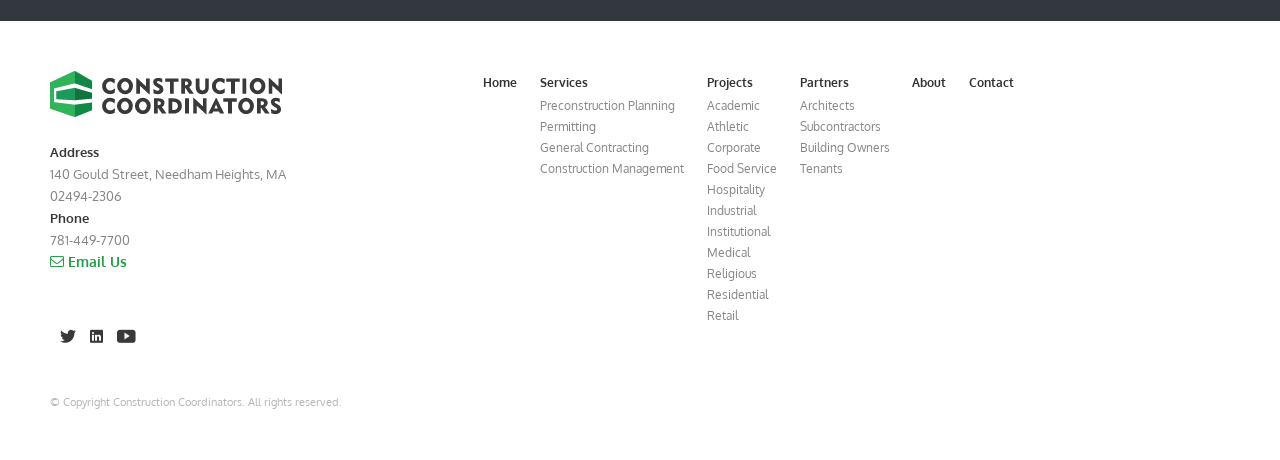Locate the UI element described by Academic and provide its bounding box coordinates. Use the format (top-left x, top-left y, bottom-right x, bottom-right y) with all values as floating point numbers between 0 and 1.

[0.552, 0.213, 0.593, 0.246]